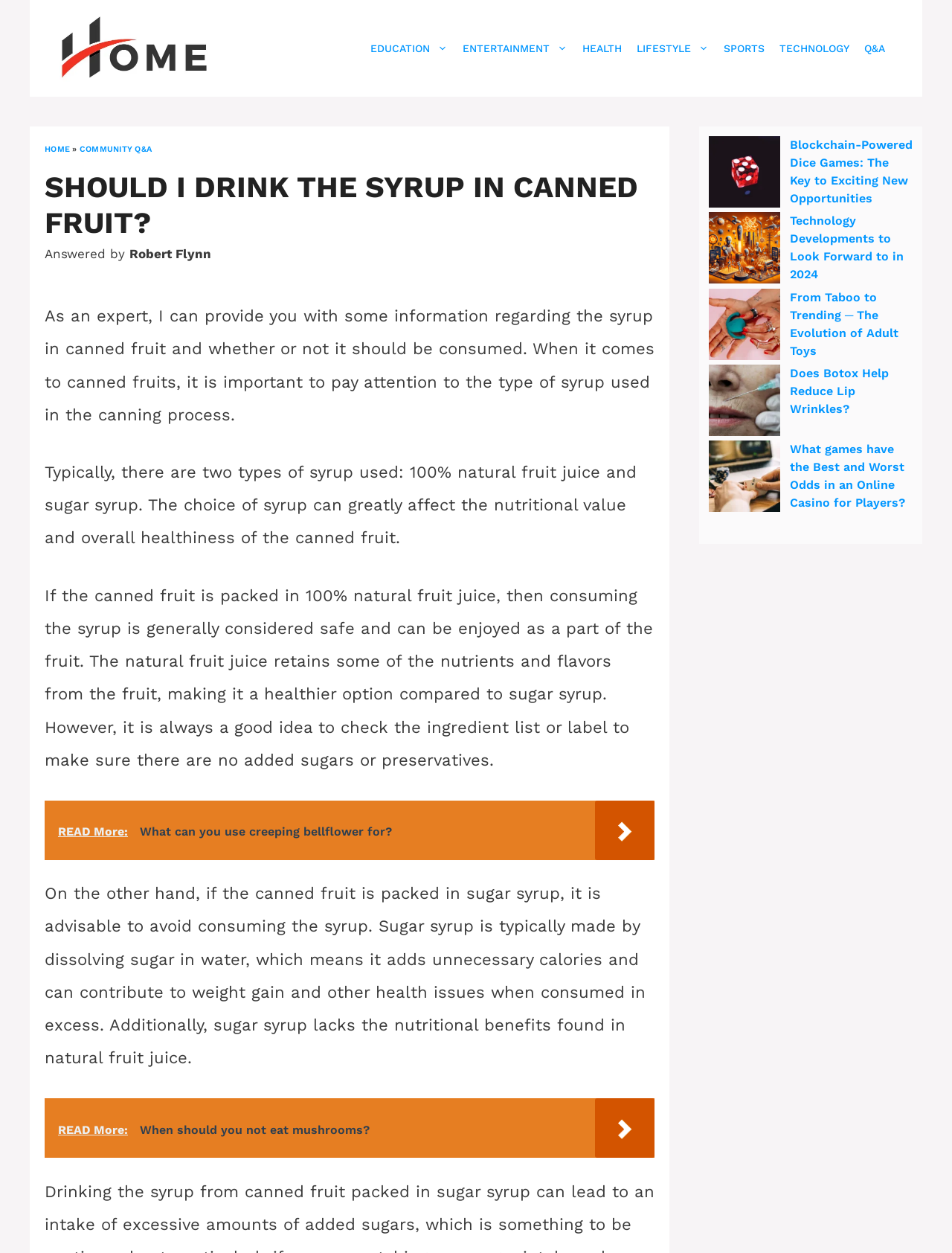Please reply to the following question using a single word or phrase: 
How many categories are listed in the navigation menu?

7